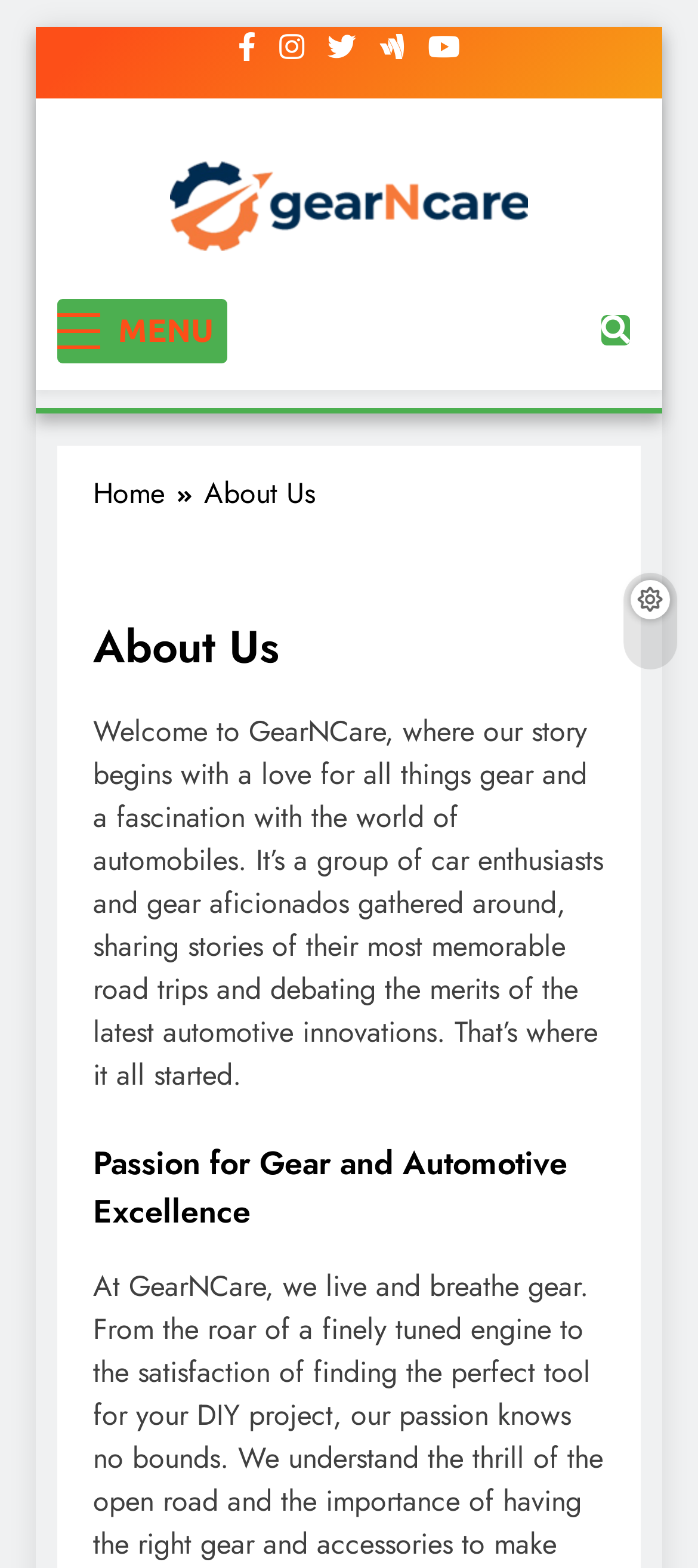Summarize the webpage in an elaborate manner.

The webpage is about GearNCare, a community of car enthusiasts and gear aficionados. At the top left, there is a "Skip to content" link. Next to it, there are five social media links, represented by icons, aligned horizontally. The GearNCare logo is located at the top center, with the brand name written in text next to it. Below the logo, there is a tagline "Your source for unbiased reviews".

On the top right, there is a "MENU" button and a search icon. Below the menu button, there is a navigation section with breadcrumbs, showing the current page "About Us" and a link to the "Home" page.

The main content of the page is divided into sections. The first section has a heading "About Us" and a paragraph of text that describes the story of GearNCare, mentioning their passion for cars and gear. Below this section, there is another heading "Passion for Gear and Automotive Excellence", but it does not have any accompanying text.

Overall, the webpage has a simple and clean layout, with a focus on the brand's story and mission.